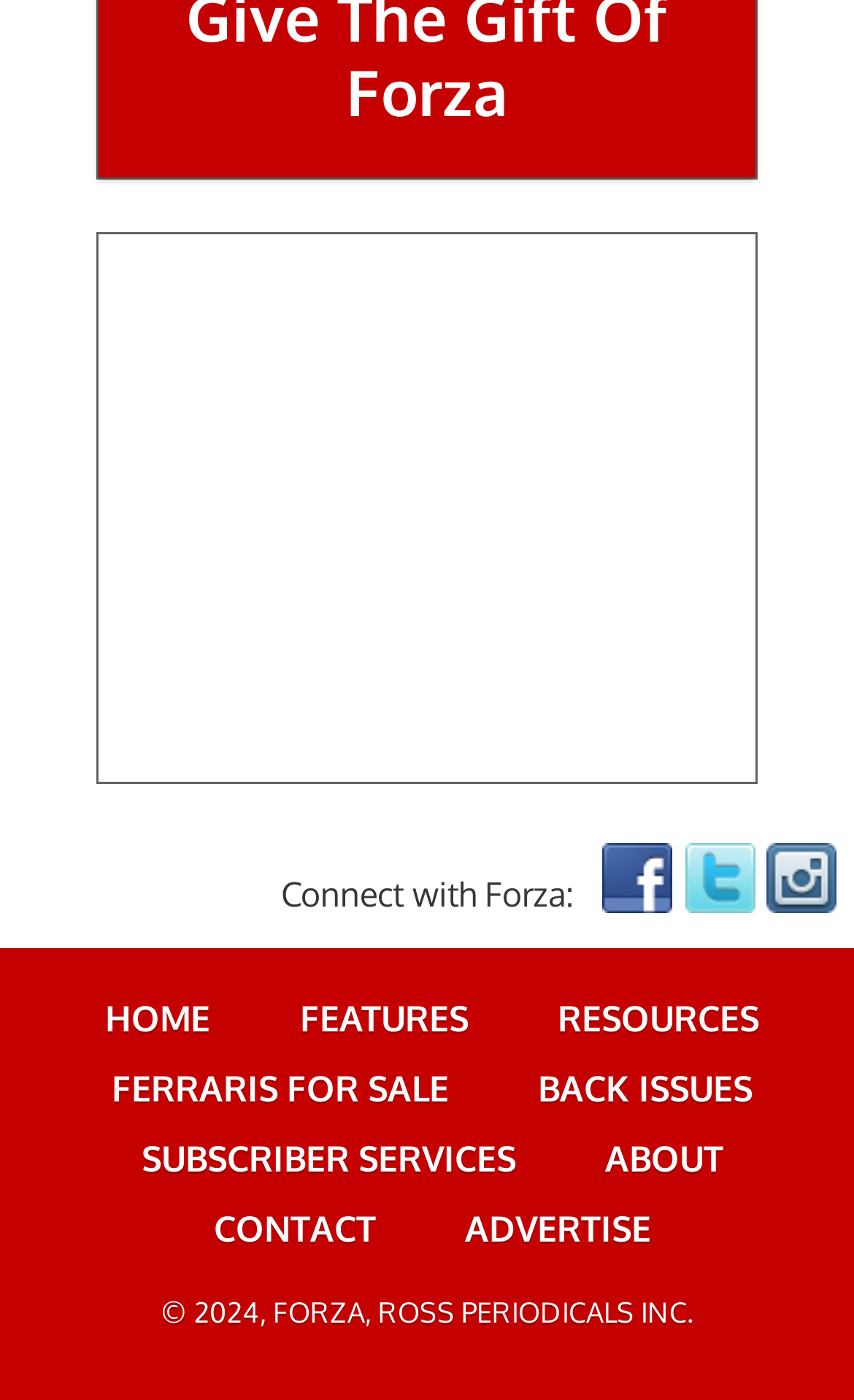Refer to the image and offer a detailed explanation in response to the question: How many main sections are on the top navigation bar?

The answer can be found by examining the top navigation bar on the webpage. There are three main sections: 'HOME', 'FEATURES', and 'RESOURCES', which are separated by vertical lines.